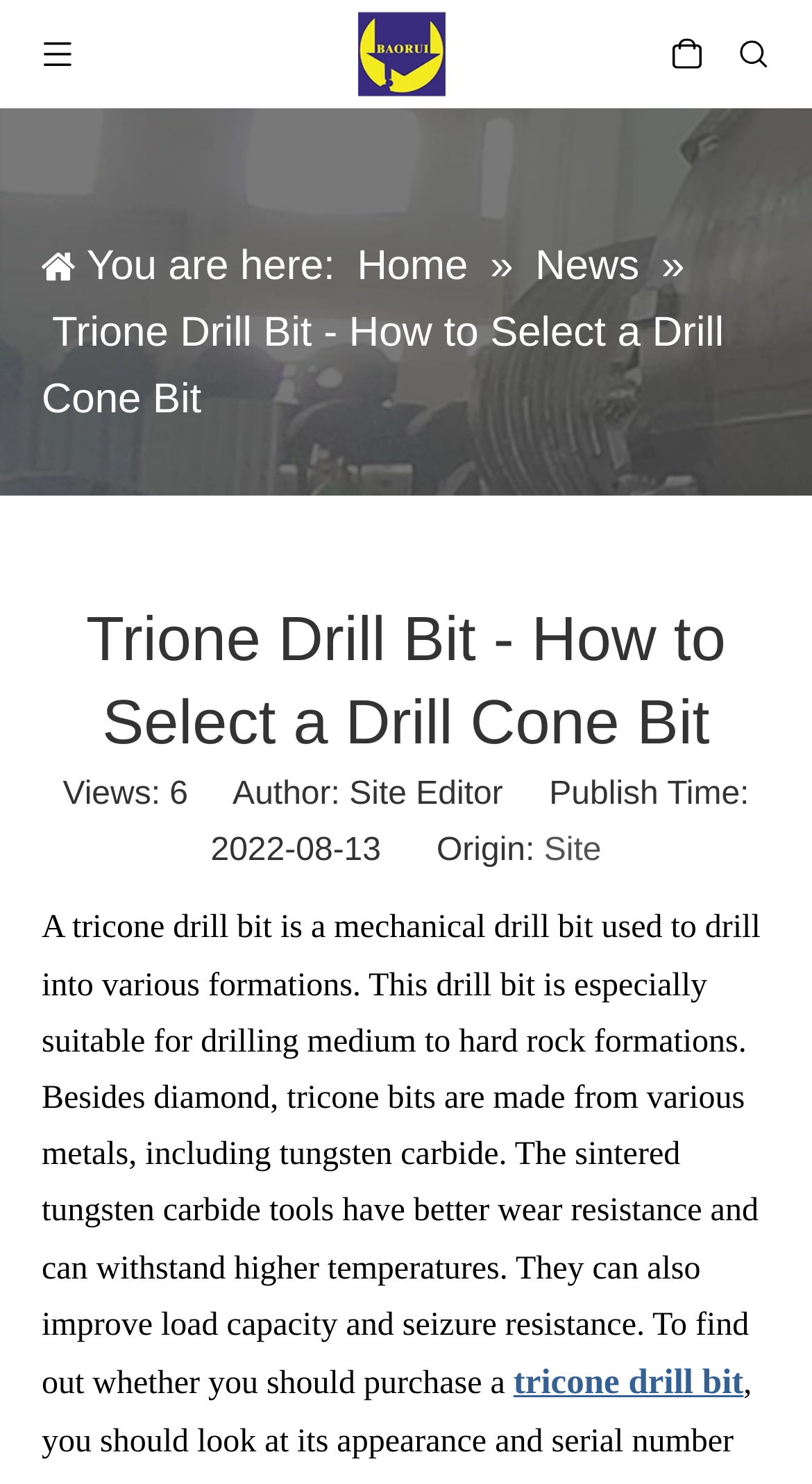Please determine the bounding box coordinates for the UI element described as: "tricone drill bit".

[0.632, 0.92, 0.916, 0.944]